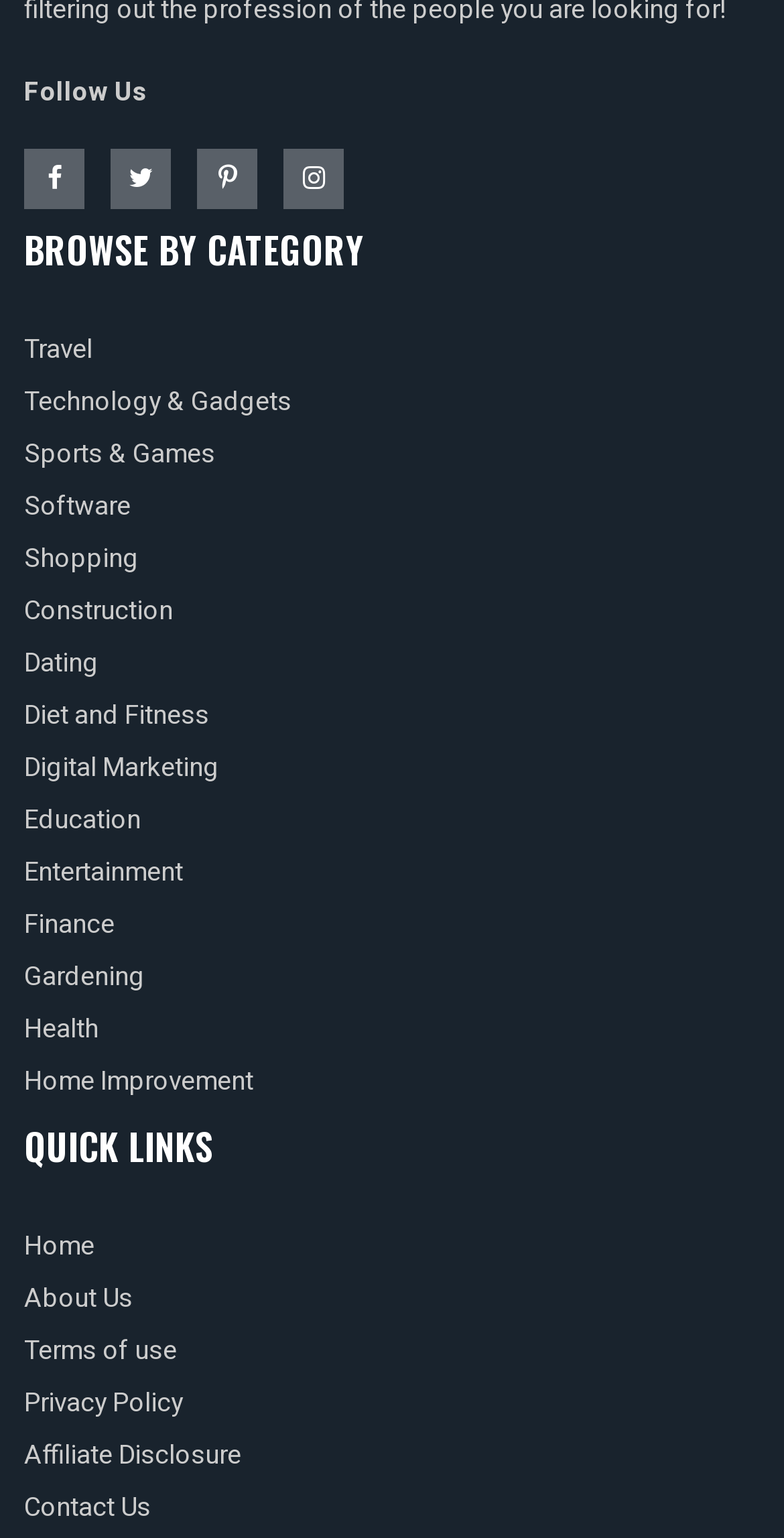Locate the bounding box coordinates of the clickable region necessary to complete the following instruction: "Contact us". Provide the coordinates in the format of four float numbers between 0 and 1, i.e., [left, top, right, bottom].

None